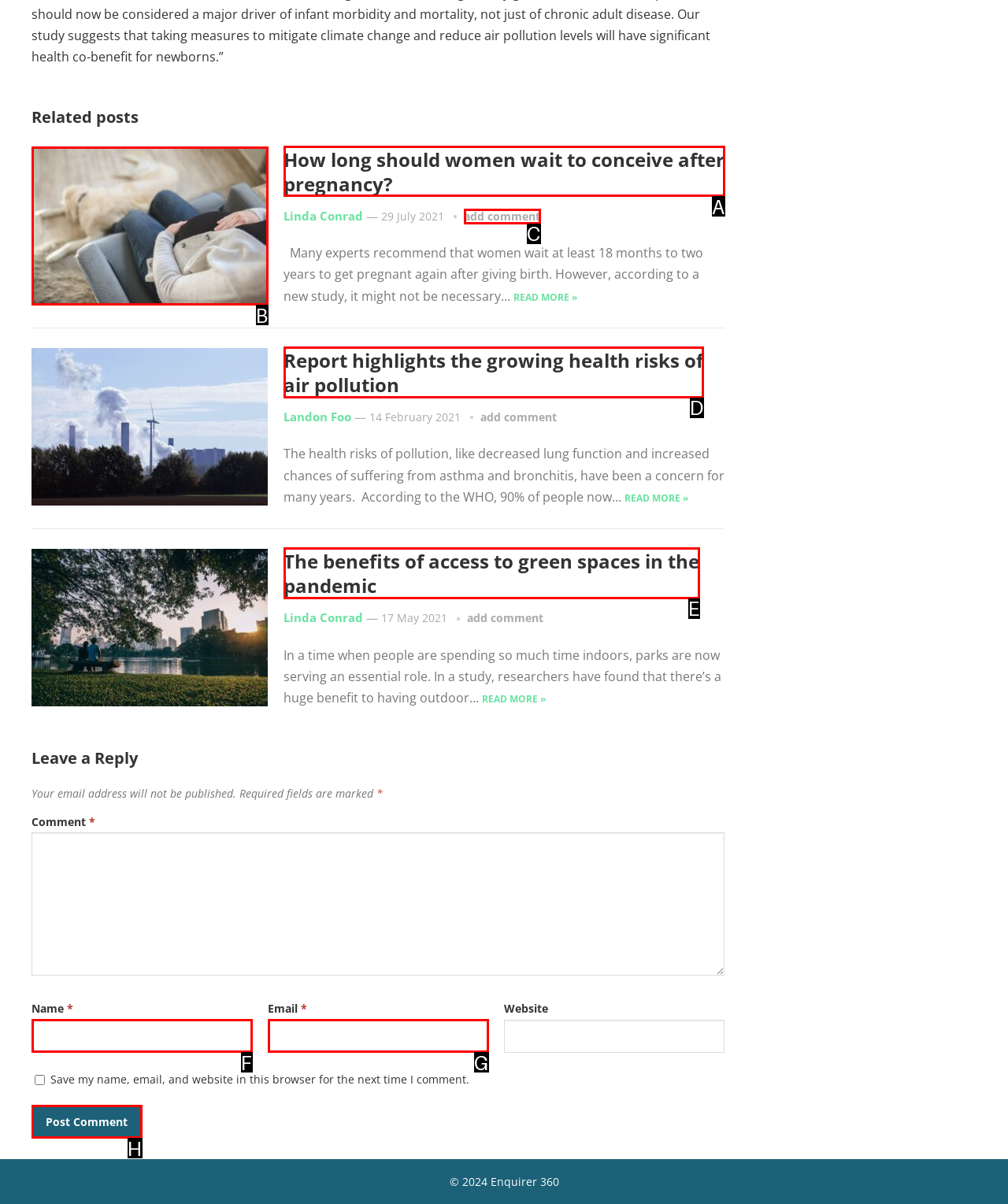Identify the UI element that best fits the description: name="submit" value="Post Comment"
Respond with the letter representing the correct option.

H